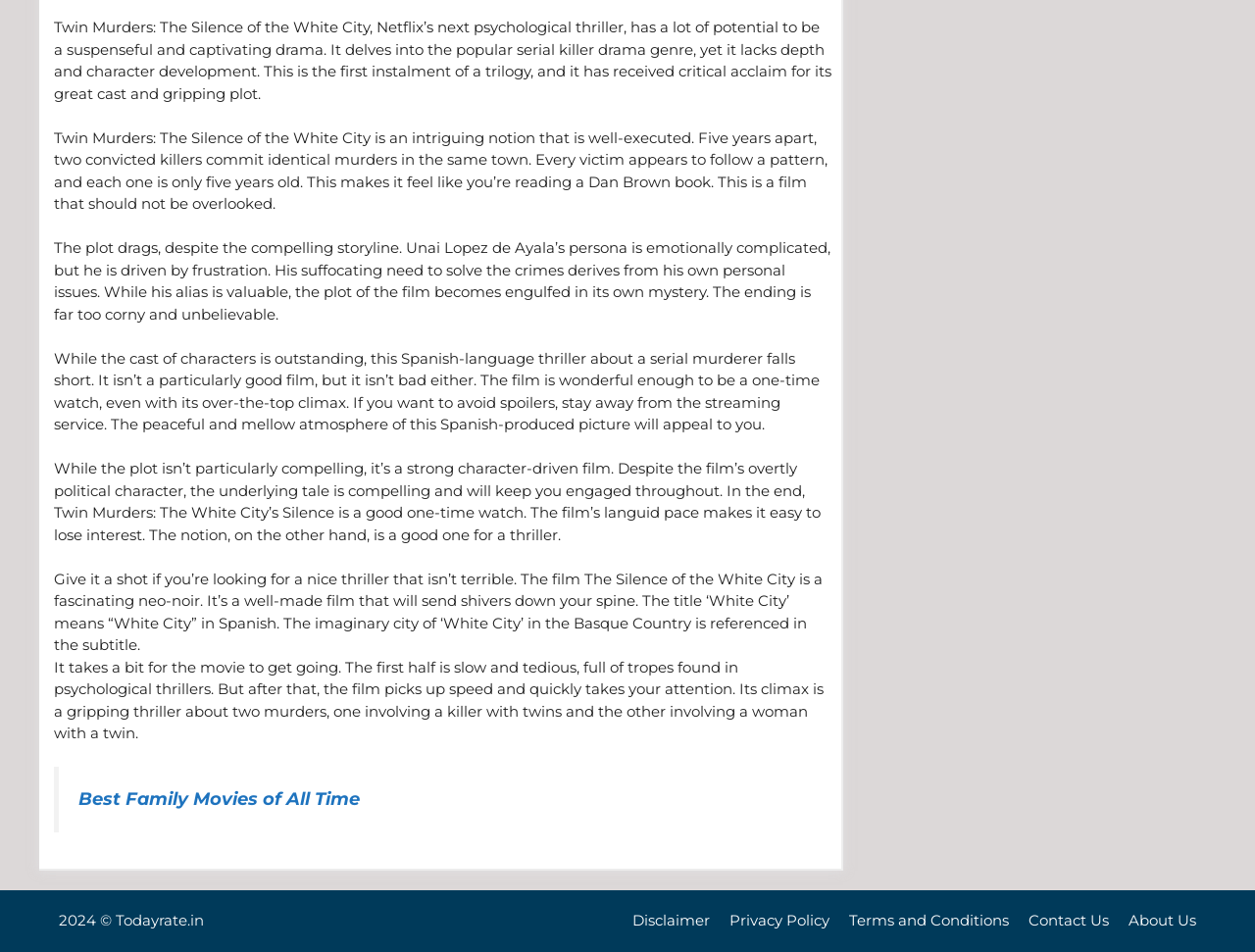Examine the image and give a thorough answer to the following question:
What type of movie is Twin Murders: The Silence of the White City?

The type of movie can be determined by reading the static text elements that describe the movie's genre, which mention that it is a psychological thriller.